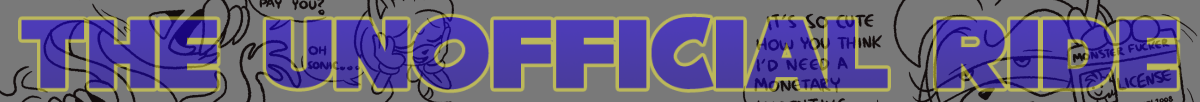Provide a comprehensive description of the image.

The image prominently features the title "THE UNOFFICIAL RIDE" displayed in large, bold letters against a light grey background. The text is outlined in yellow, lending it a vibrant and eye-catching appearance. The playful illustrations surrounding the title hint at a whimsical tone, typical of fan art or comic themes. This image serves as a visual introduction to "The Unofficial Ride," which is part of "The No Zone Archives," a creative project that explores fan interpretations and narratives related to the Sonic franchise. The style and presentation reflect the informal and imaginative nature of the content, inviting viewers to dive deeper into the story and art created by the artist, Chauvels.